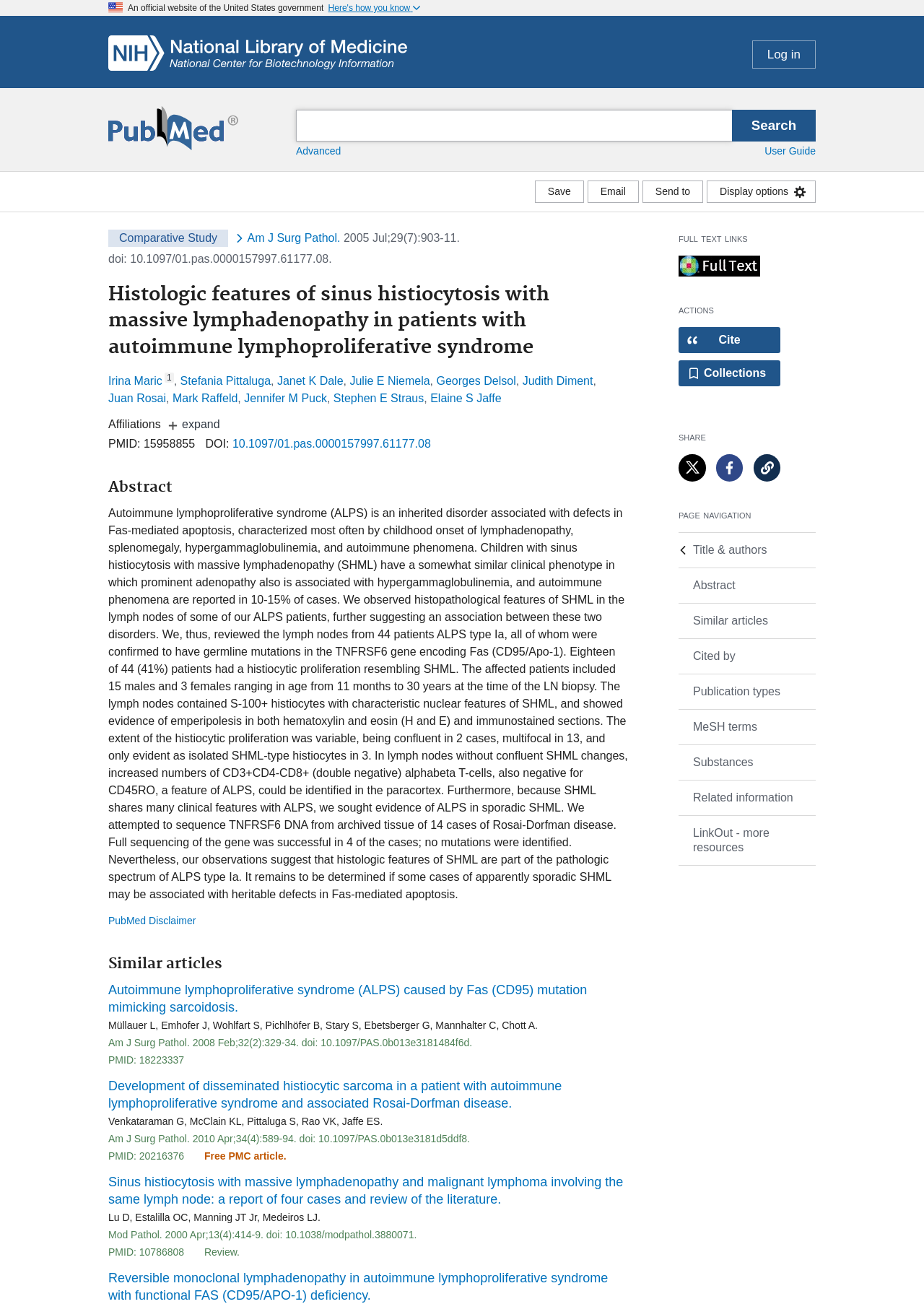Use the information in the screenshot to answer the question comprehensively: What is the title of the article?

The title of the article is identified as a heading element with a bounding box coordinate of [0.117, 0.217, 0.68, 0.277]. It is a long title that describes the topic of the article.